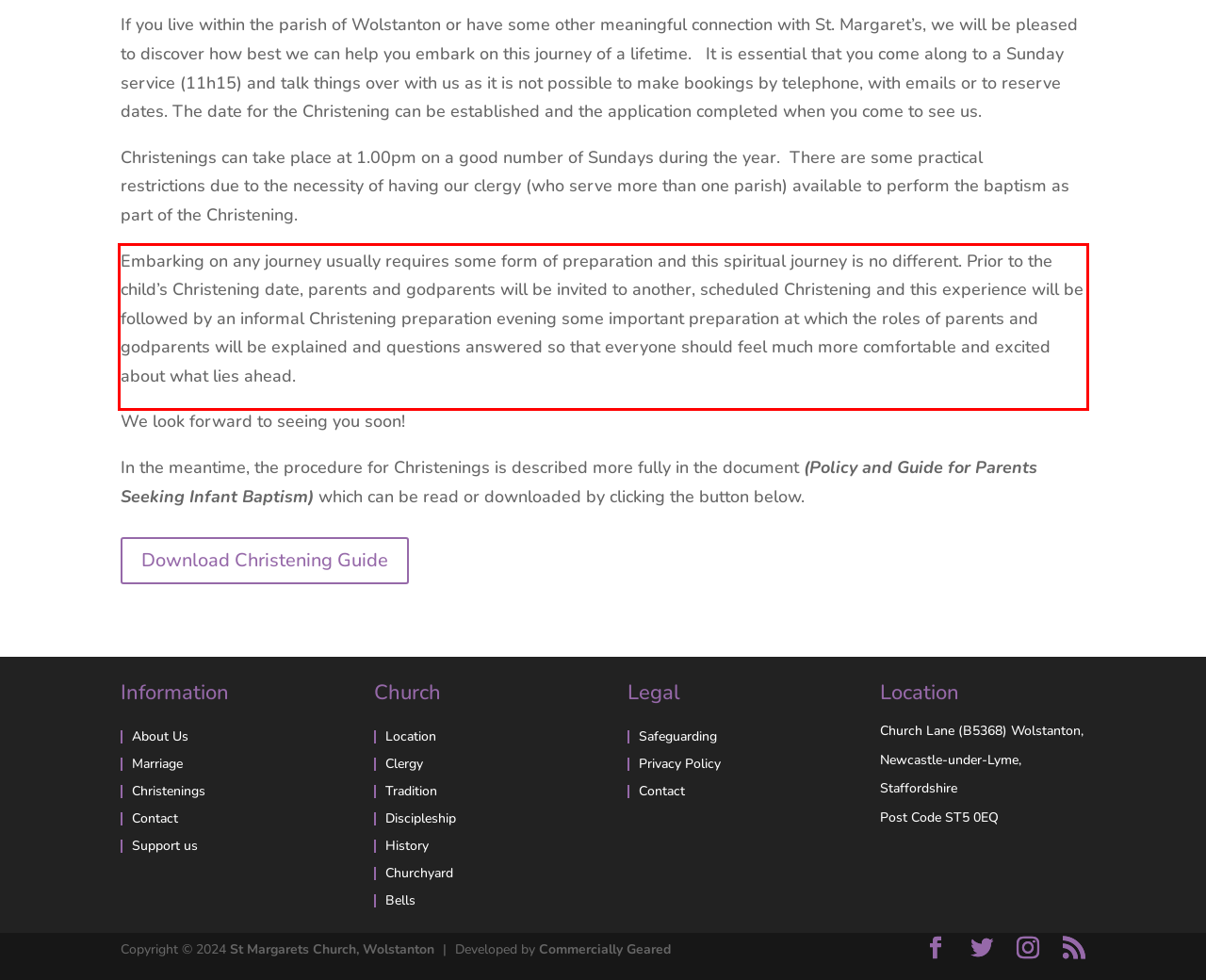Please analyze the screenshot of a webpage and extract the text content within the red bounding box using OCR.

Embarking on any journey usually requires some form of preparation and this spiritual journey is no different. Prior to the child’s Christening date, parents and godparents will be invited to another, scheduled Christening and this experience will be followed by an informal Christening preparation evening some important preparation at which the roles of parents and godparents will be explained and questions answered so that everyone should feel much more comfortable and excited about what lies ahead.